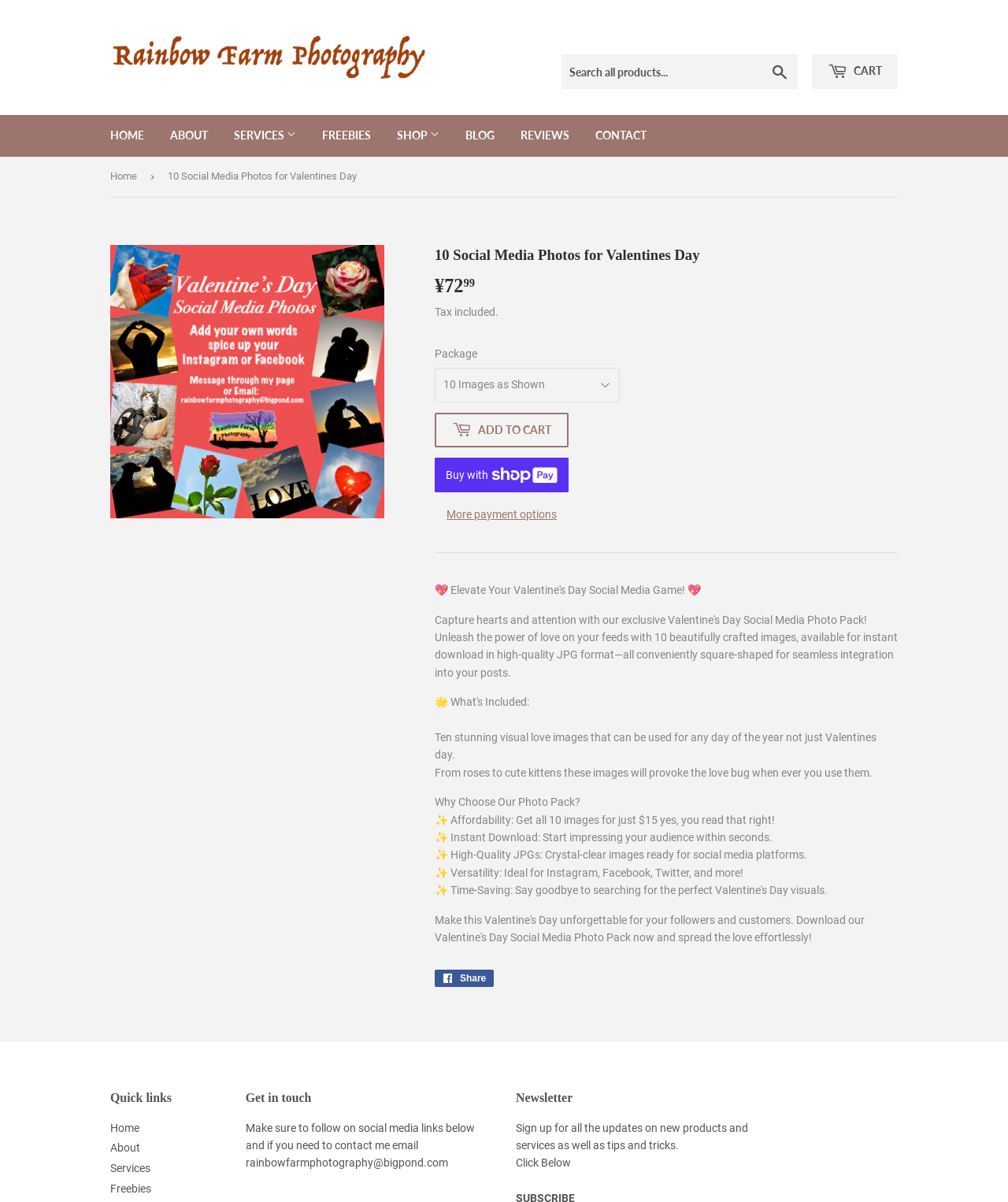Please provide the bounding box coordinates for the element that needs to be clicked to perform the following instruction: "Search all products". The coordinates should be given as four float numbers between 0 and 1, i.e., [left, top, right, bottom].

[0.557, 0.045, 0.791, 0.074]